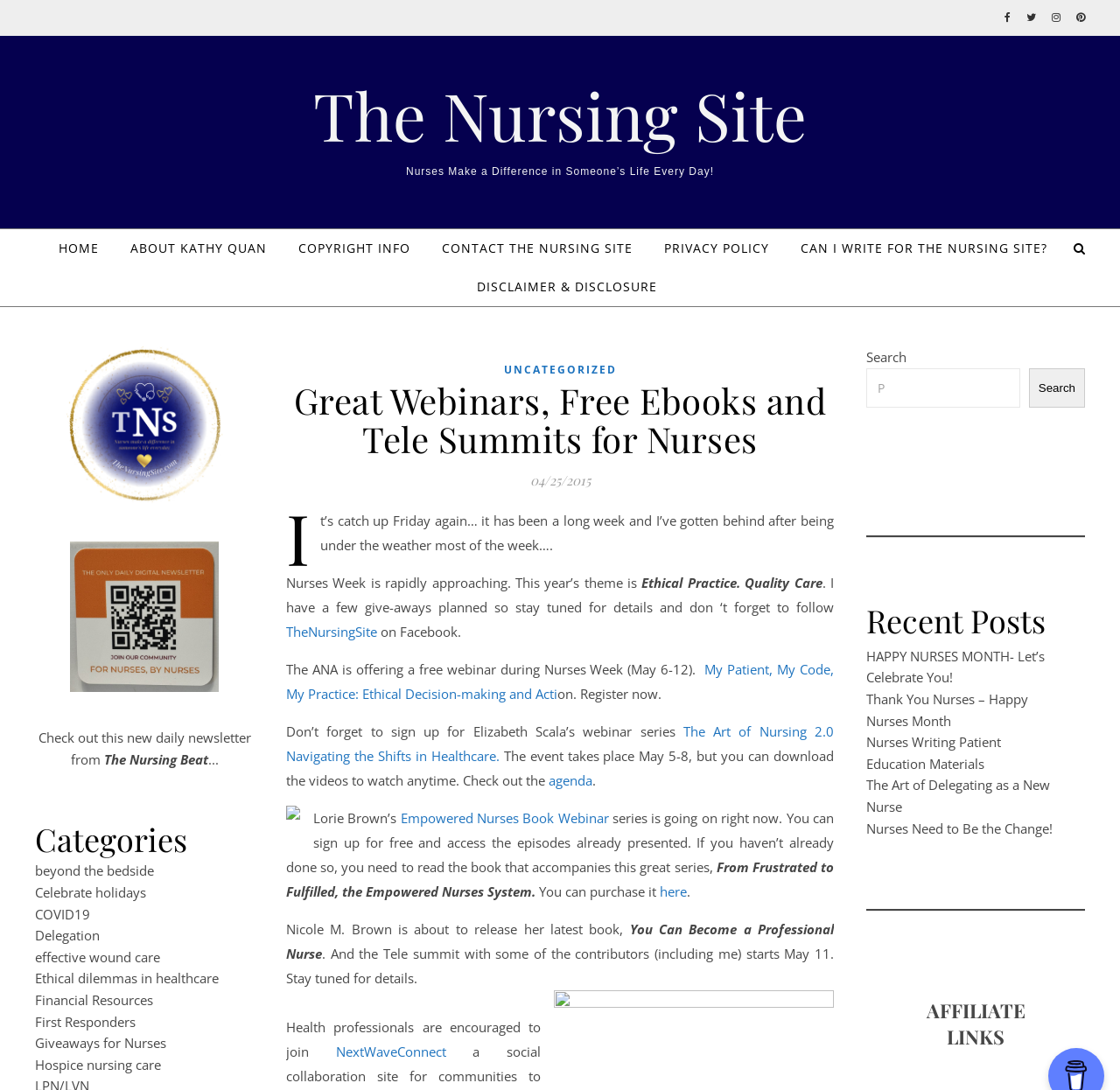Locate the heading on the webpage and return its text.

Great Webinars, Free Ebooks and Tele Summits for Nurses